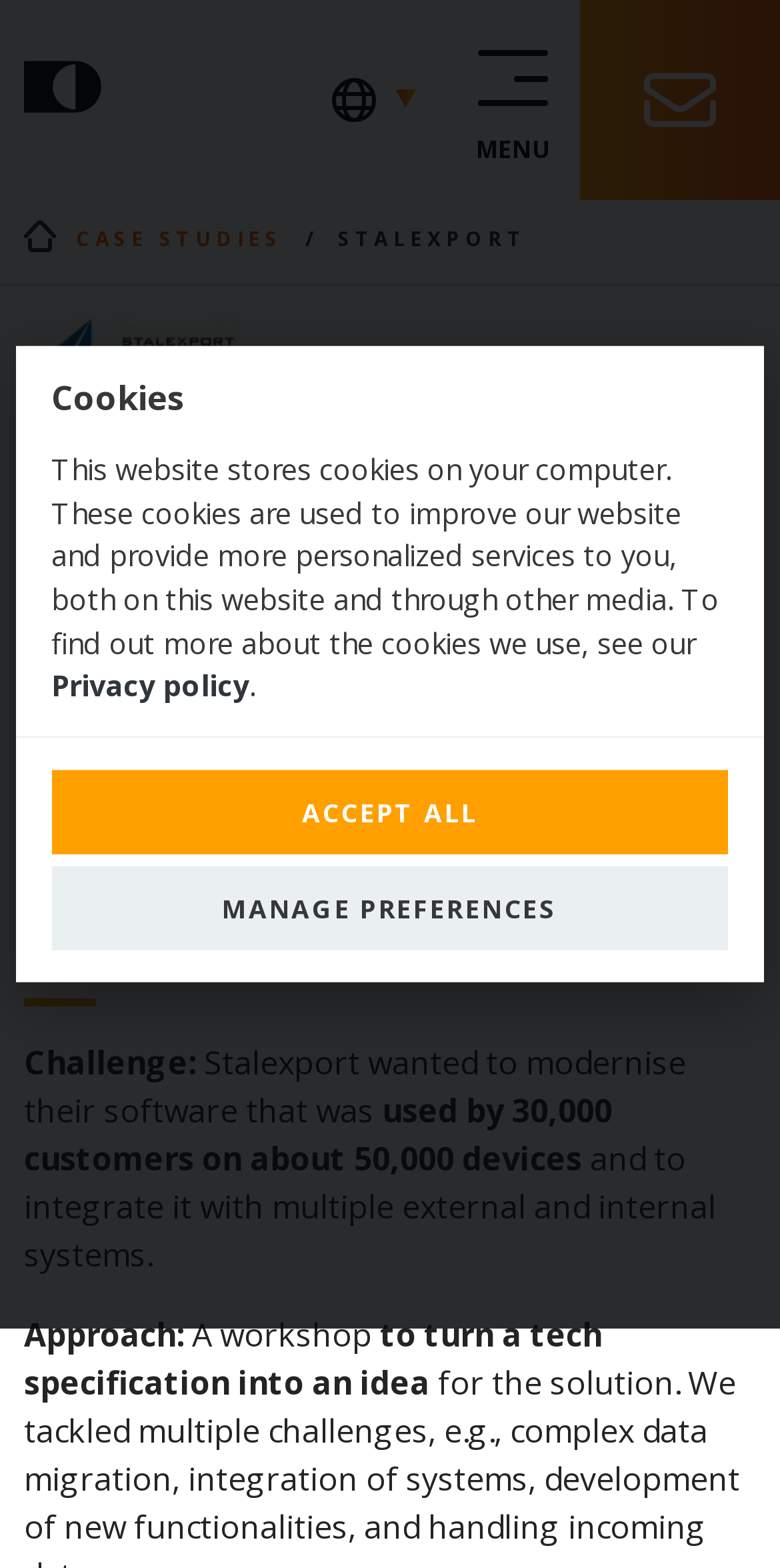Identify the bounding box coordinates for the region to click in order to carry out this instruction: "Read the executive summary". Provide the coordinates using four float numbers between 0 and 1, formatted as [left, top, right, bottom].

[0.031, 0.578, 0.969, 0.642]